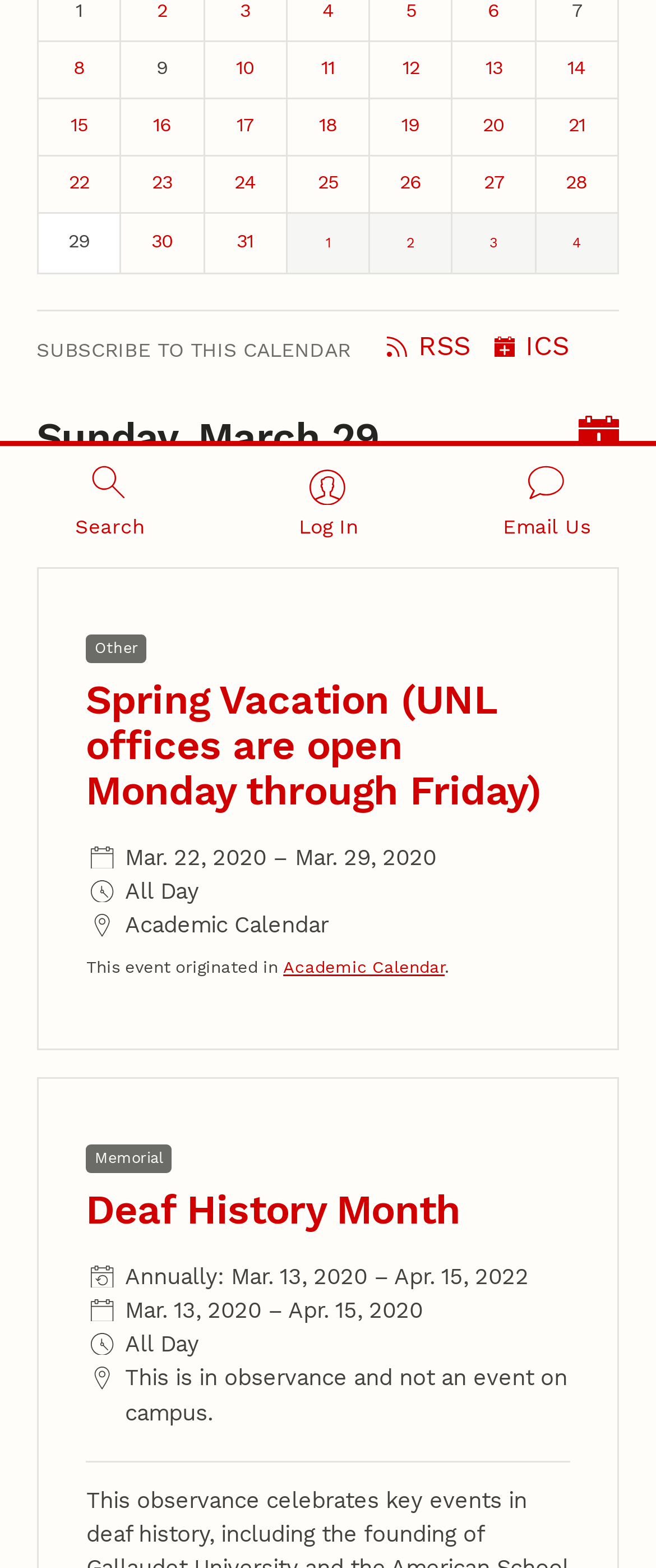Using the description: "Email Us", determine the UI element's bounding box coordinates. Ensure the coordinates are in the format of four float numbers between 0 and 1, i.e., [left, top, right, bottom].

[0.667, 0.284, 1.0, 0.356]